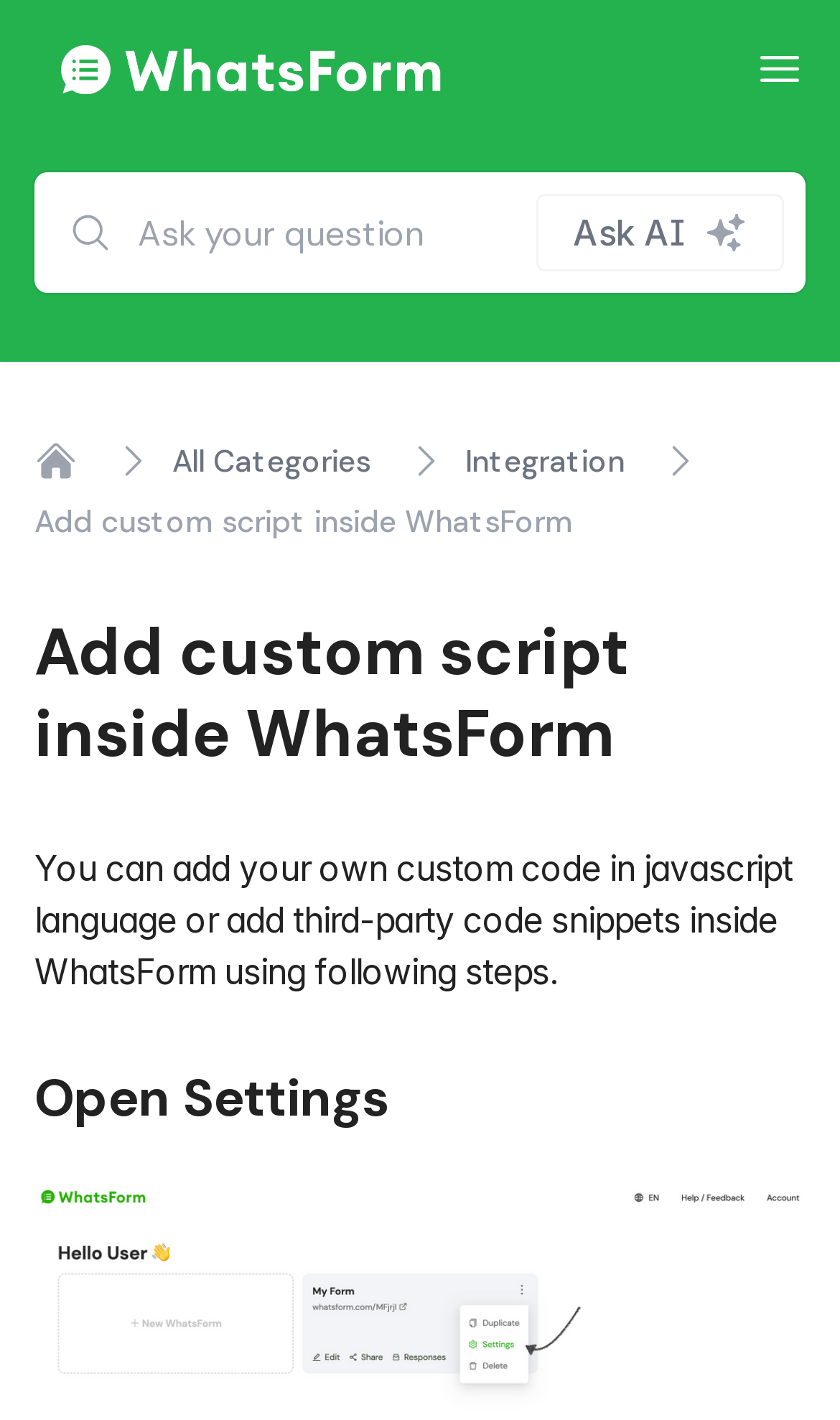Generate the main heading text from the webpage.

Add custom script inside WhatsForm